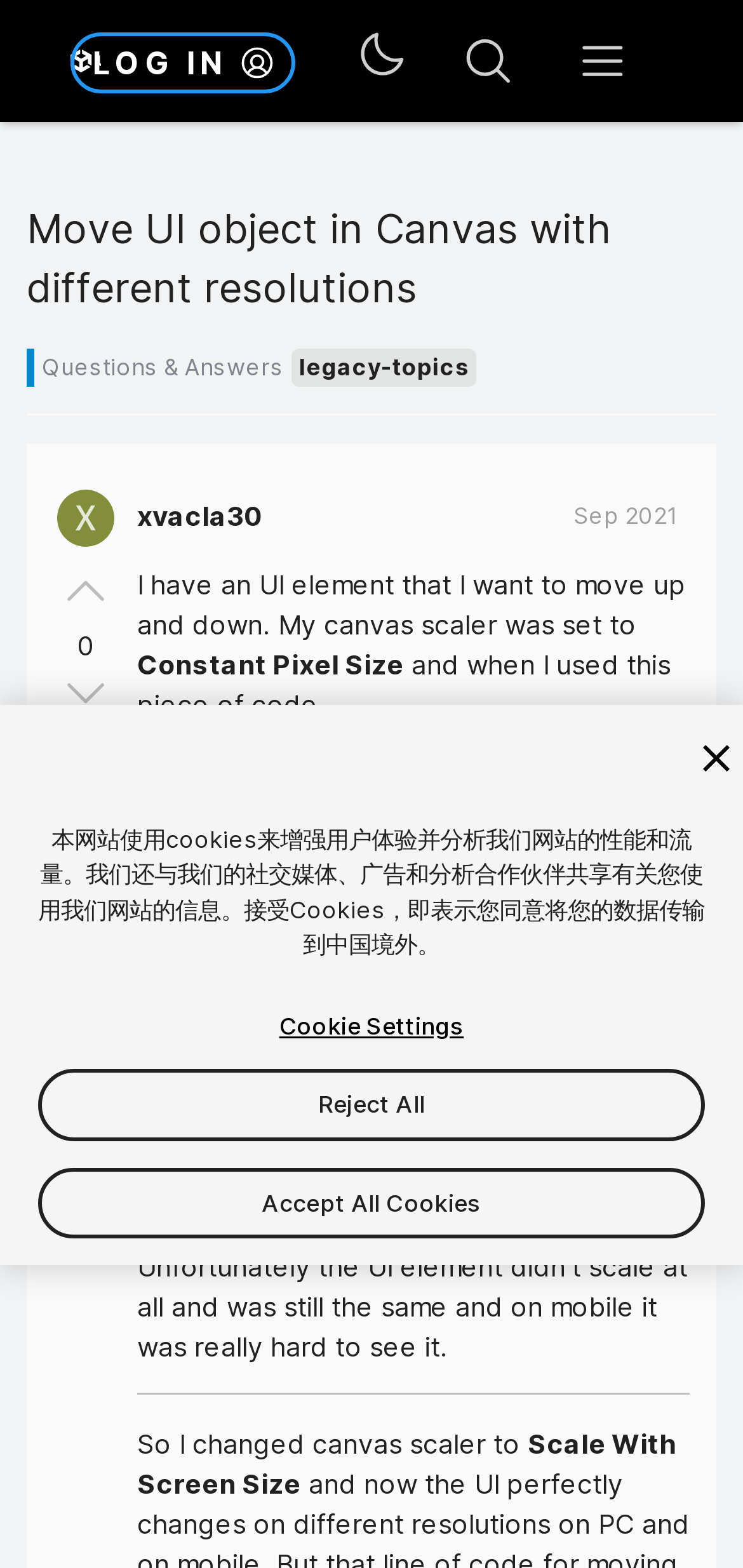Find the bounding box coordinates for the HTML element described as: "Accept All Cookies". The coordinates should consist of four float values between 0 and 1, i.e., [left, top, right, bottom].

[0.051, 0.744, 0.949, 0.79]